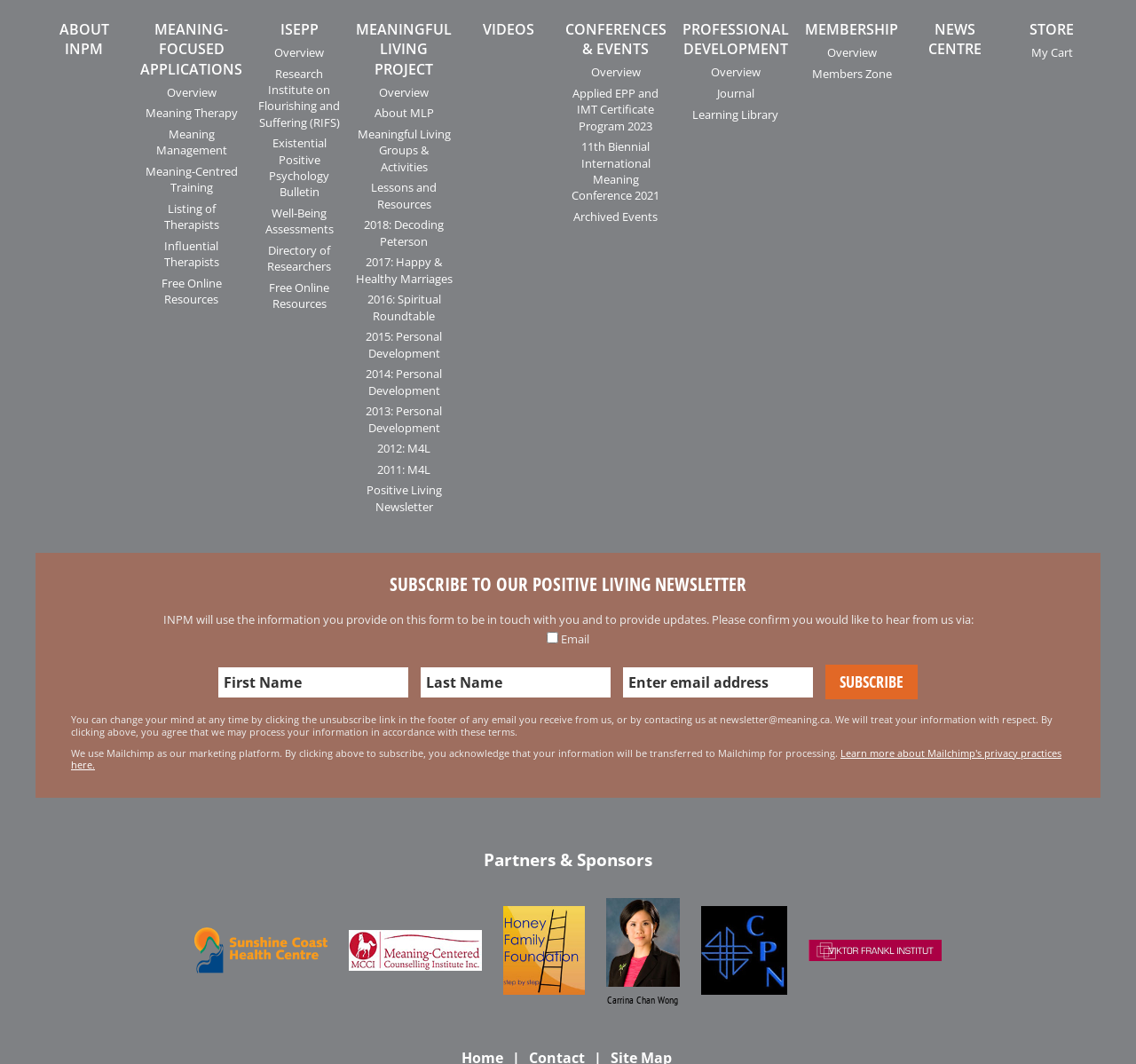Please answer the following question using a single word or phrase: 
What is the main topic of the website?

Meaning and Positive Living